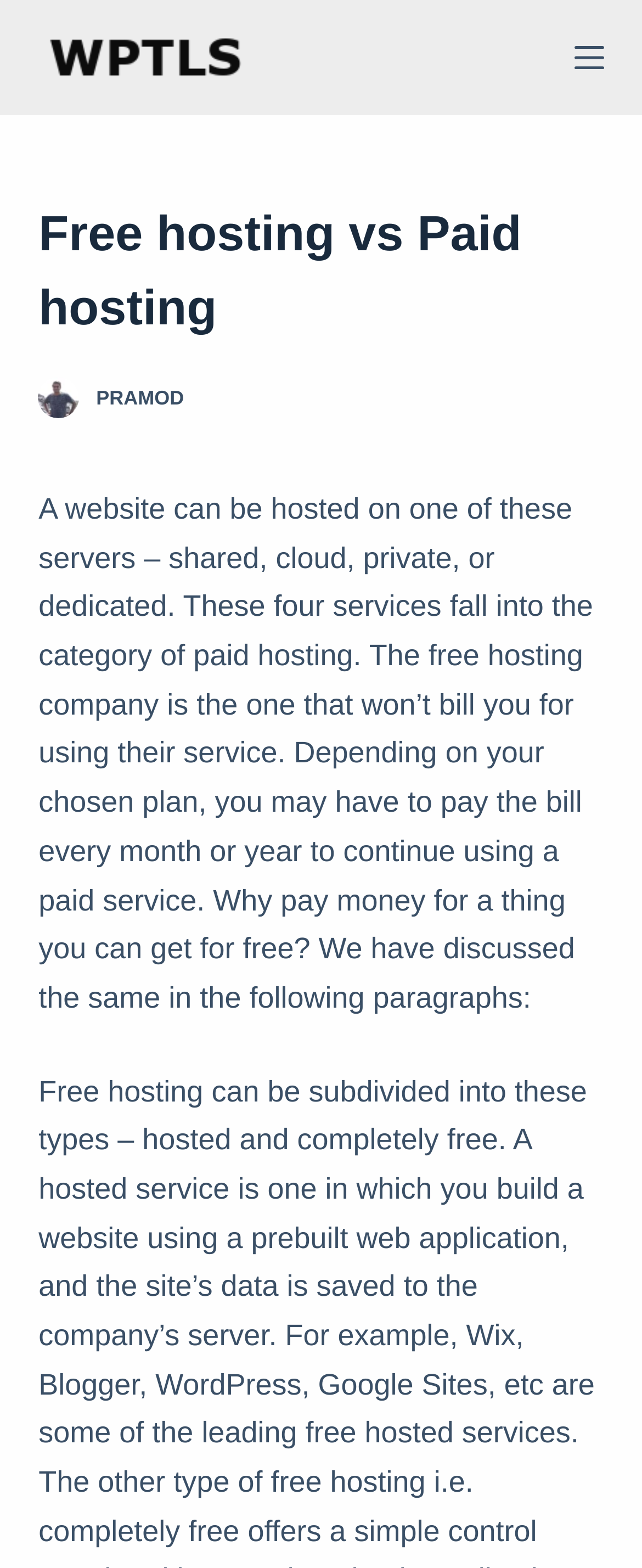Determine the main headline of the webpage and provide its text.

Free hosting vs Paid hosting